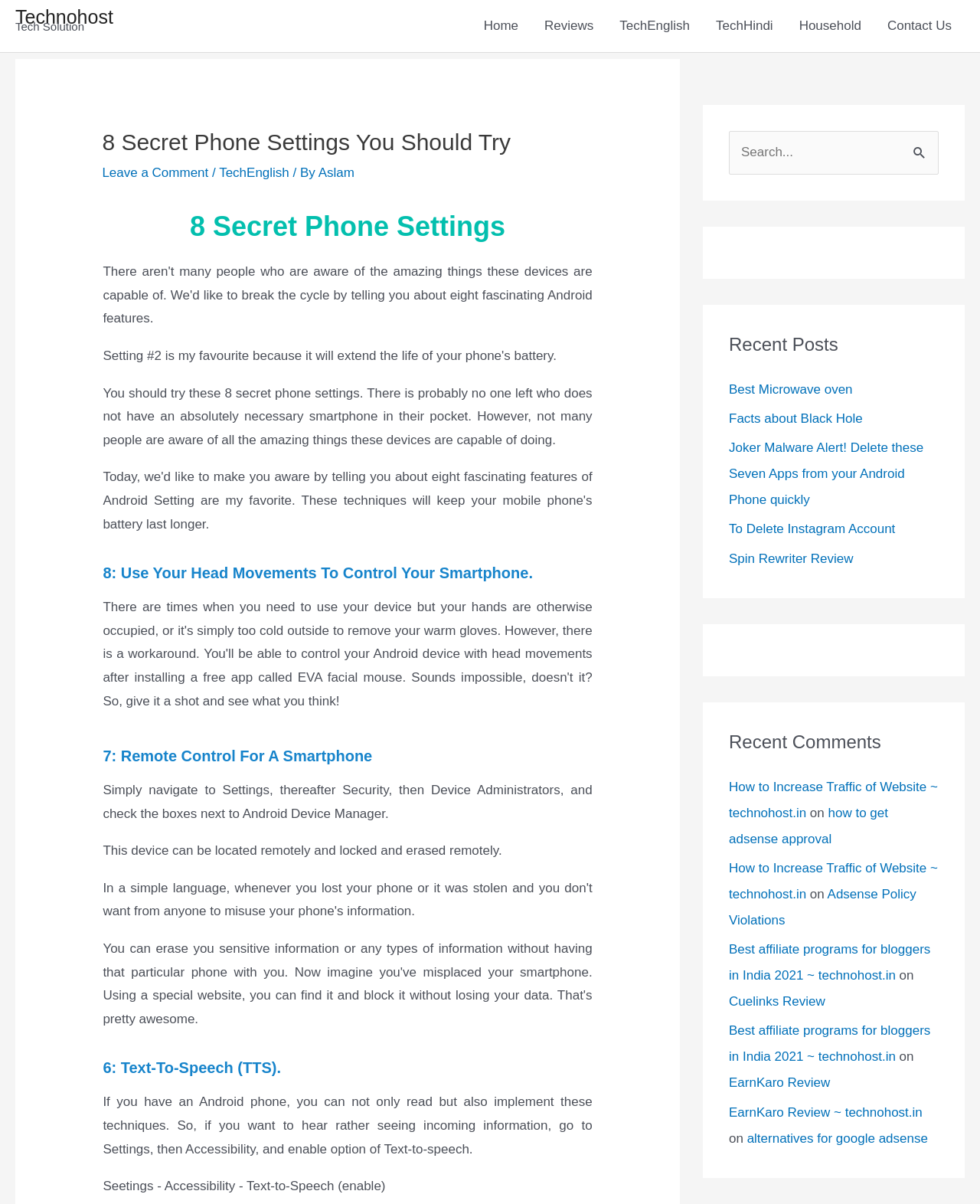Please find and report the bounding box coordinates of the element to click in order to perform the following action: "Search for something". The coordinates should be expressed as four float numbers between 0 and 1, in the format [left, top, right, bottom].

[0.744, 0.109, 0.958, 0.145]